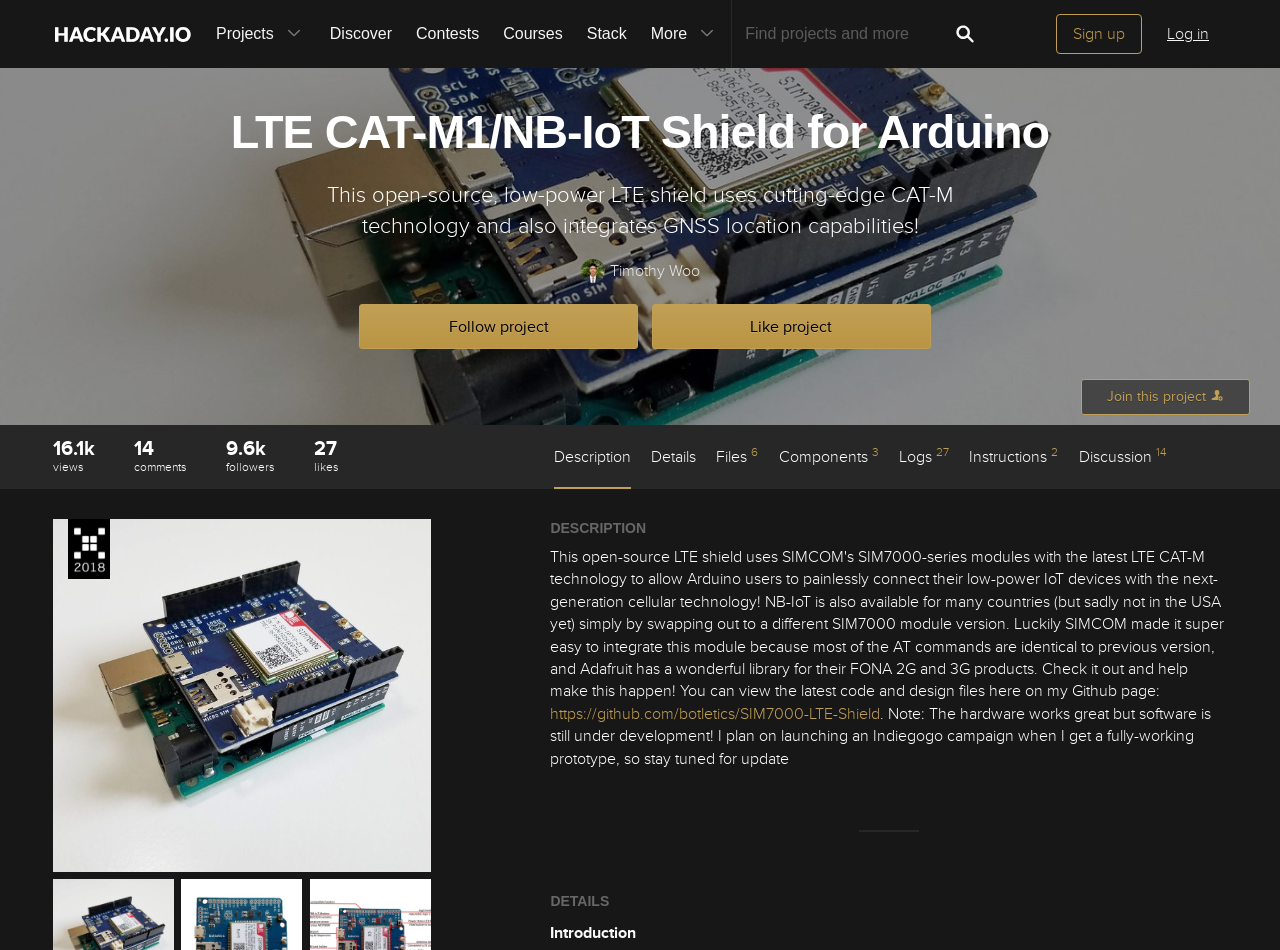Locate the bounding box coordinates of the element you need to click to accomplish the task described by this instruction: "Search for projects".

[0.581, 0.015, 0.739, 0.057]